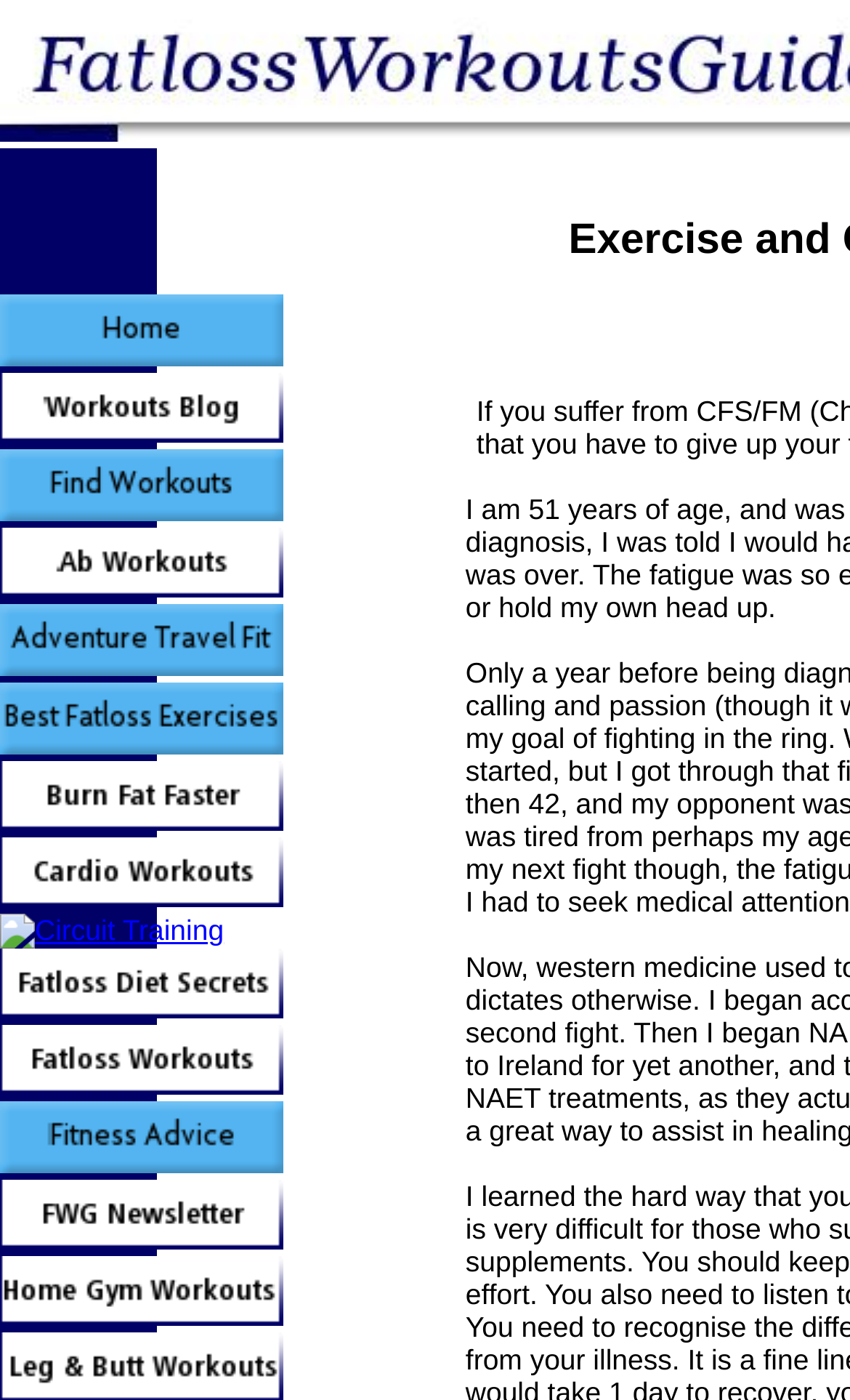Refer to the image and provide a thorough answer to this question:
What is the topic of the 'Fatloss Diet Secrets' link?

The 'Fatloss Diet Secrets' link appears to be related to dietary advice and tips for losing fat, possibly including meal planning, nutrition, and other weight loss strategies.